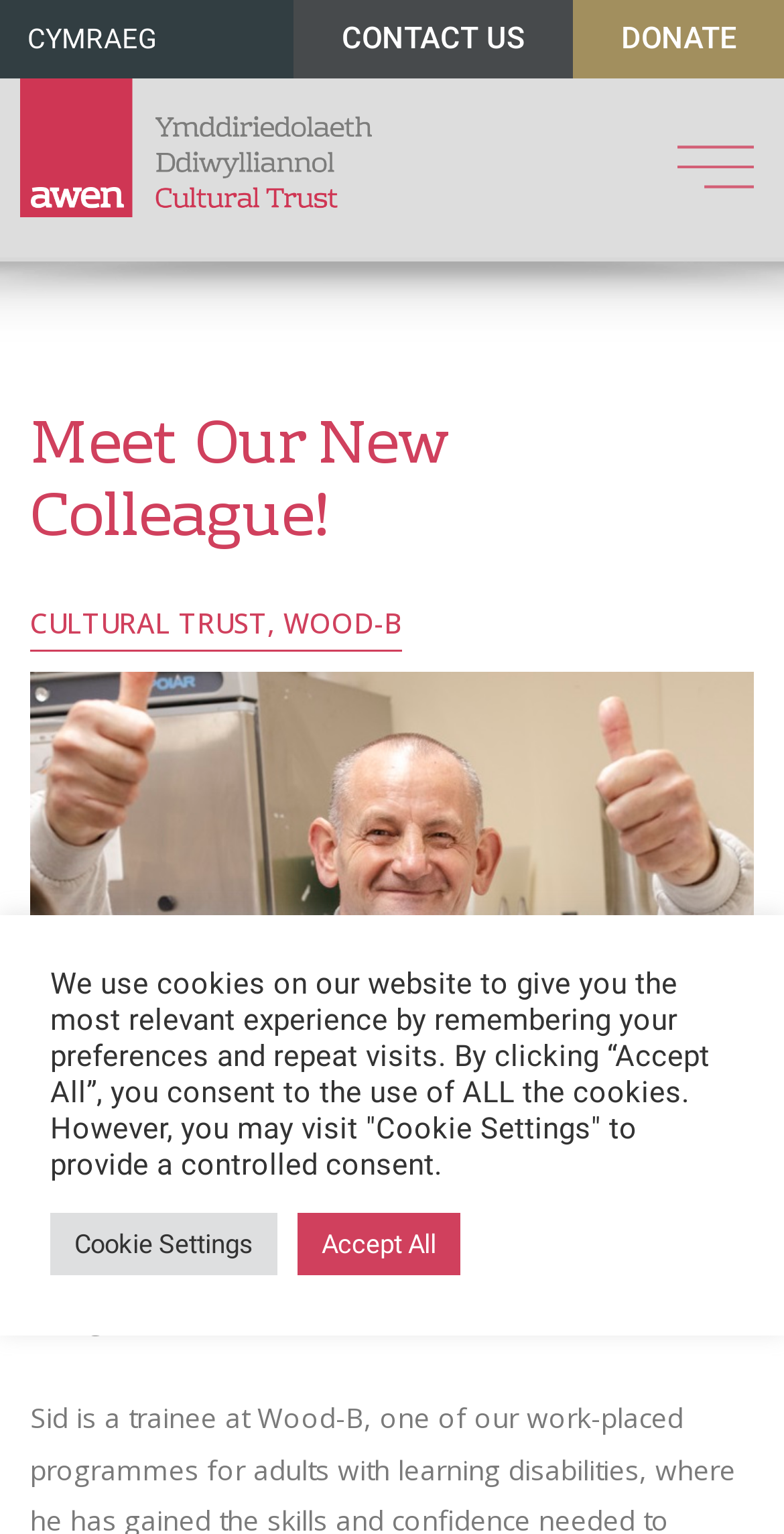Identify the bounding box coordinates of the section to be clicked to complete the task described by the following instruction: "Click the DONATE button". The coordinates should be four float numbers between 0 and 1, formatted as [left, top, right, bottom].

[0.731, 0.0, 1.0, 0.051]